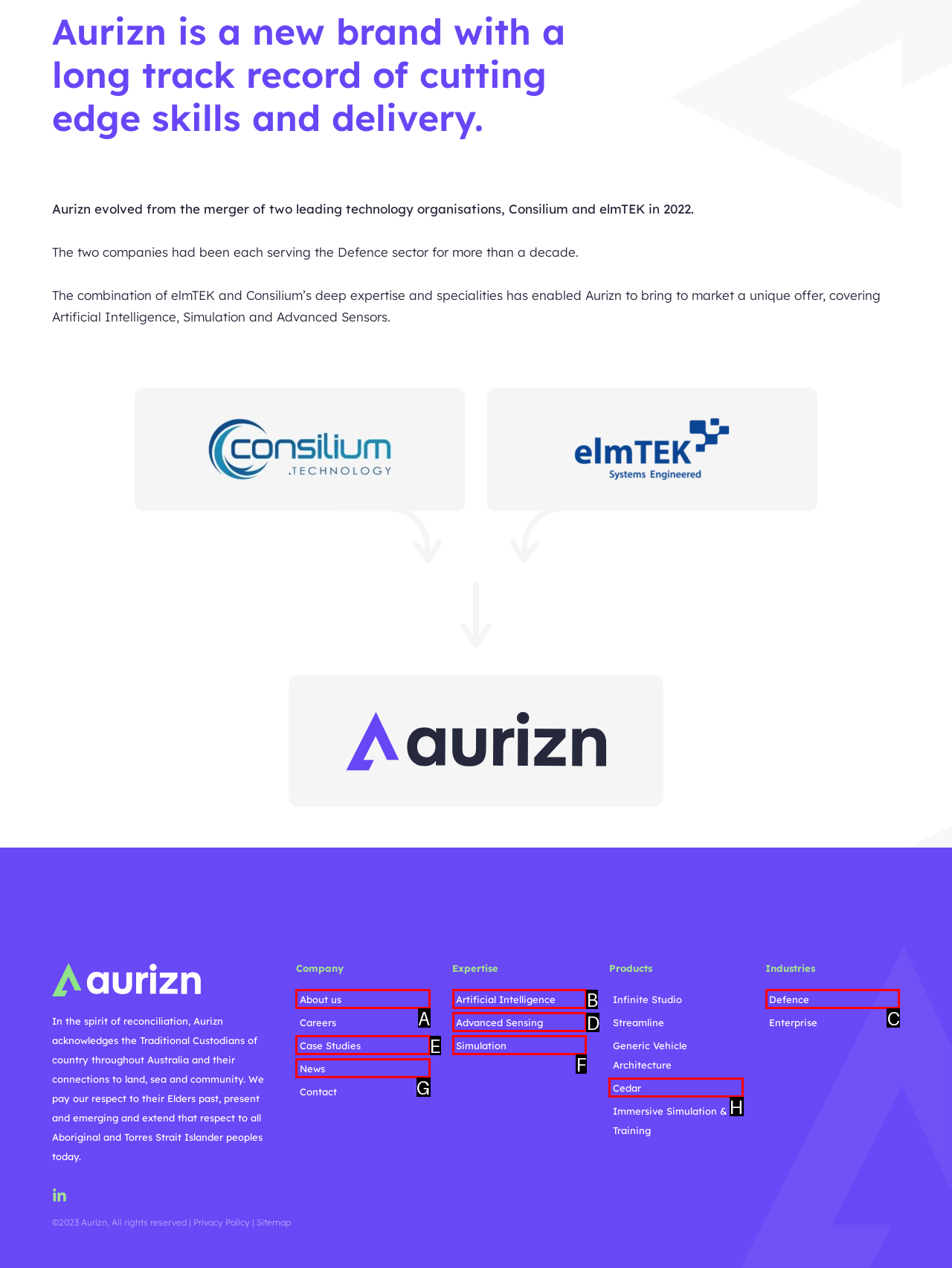Using the provided description: Case Studies, select the most fitting option and return its letter directly from the choices.

E